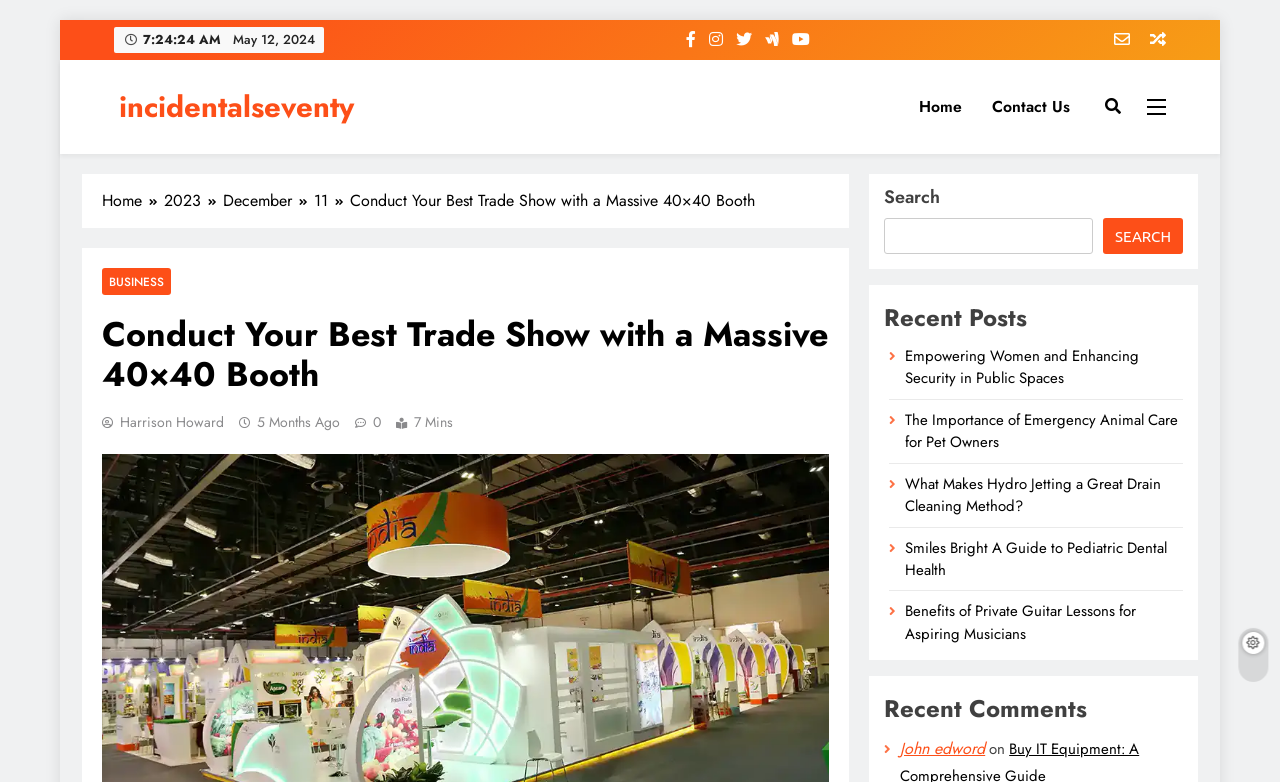Please identify the bounding box coordinates of the element that needs to be clicked to execute the following command: "Read the article 'Empowering Women and Enhancing Security in Public Spaces'". Provide the bounding box using four float numbers between 0 and 1, formatted as [left, top, right, bottom].

[0.707, 0.441, 0.89, 0.498]